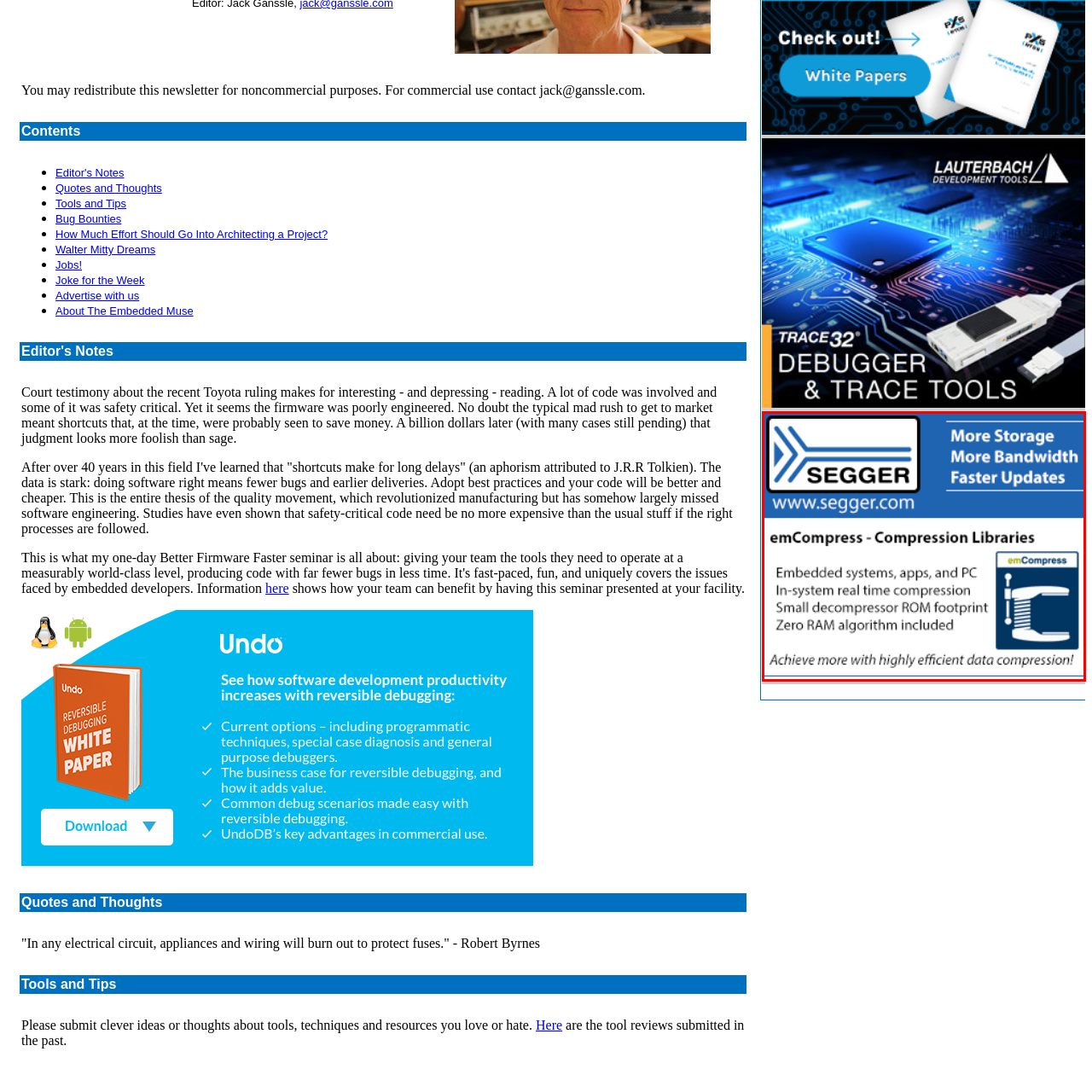Give a thorough and detailed account of the visual content inside the red-framed part of the image.

The image features a promotional advertisement for SEGGER's emCompress, highlighting the benefits of their compression libraries. It emphasizes "More Storage, More Bandwidth, Faster Updates" as key advantages, suggesting enhancements in performance and efficiency. The text describes emCompress as suitable for embedded systems, applications, and PCs, detailing its in-system real-time compression capabilities. It notes a minimal decompressor ROM footprint and the inclusion of a zero RAM algorithm, underlining the product's efficiency. The banner concludes with a call to action, encouraging users to "Achieve more with highly efficient data compression!" The SEGGER logo and website link, www.segger.com, are prominently displayed, promoting brand recognition.